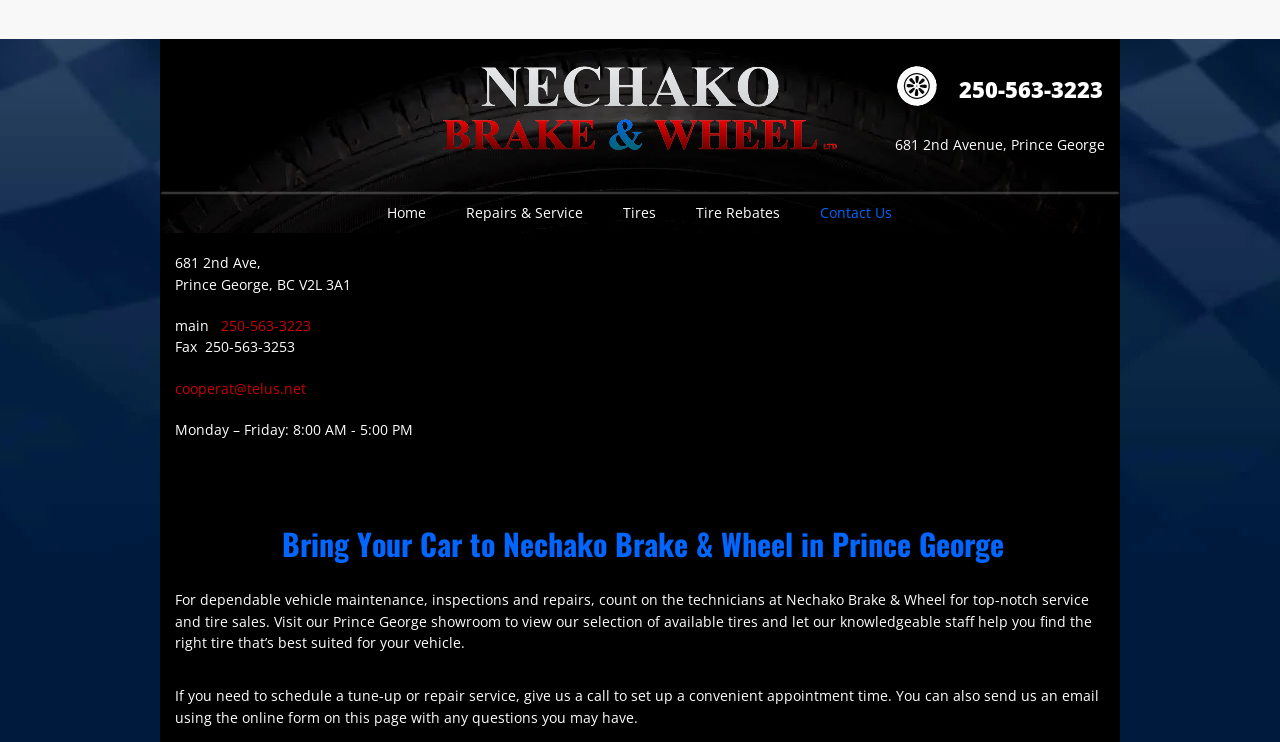Locate the bounding box coordinates of the clickable region necessary to complete the following instruction: "Send an email to cooperat@telus.net". Provide the coordinates in the format of four float numbers between 0 and 1, i.e., [left, top, right, bottom].

[0.137, 0.51, 0.239, 0.536]